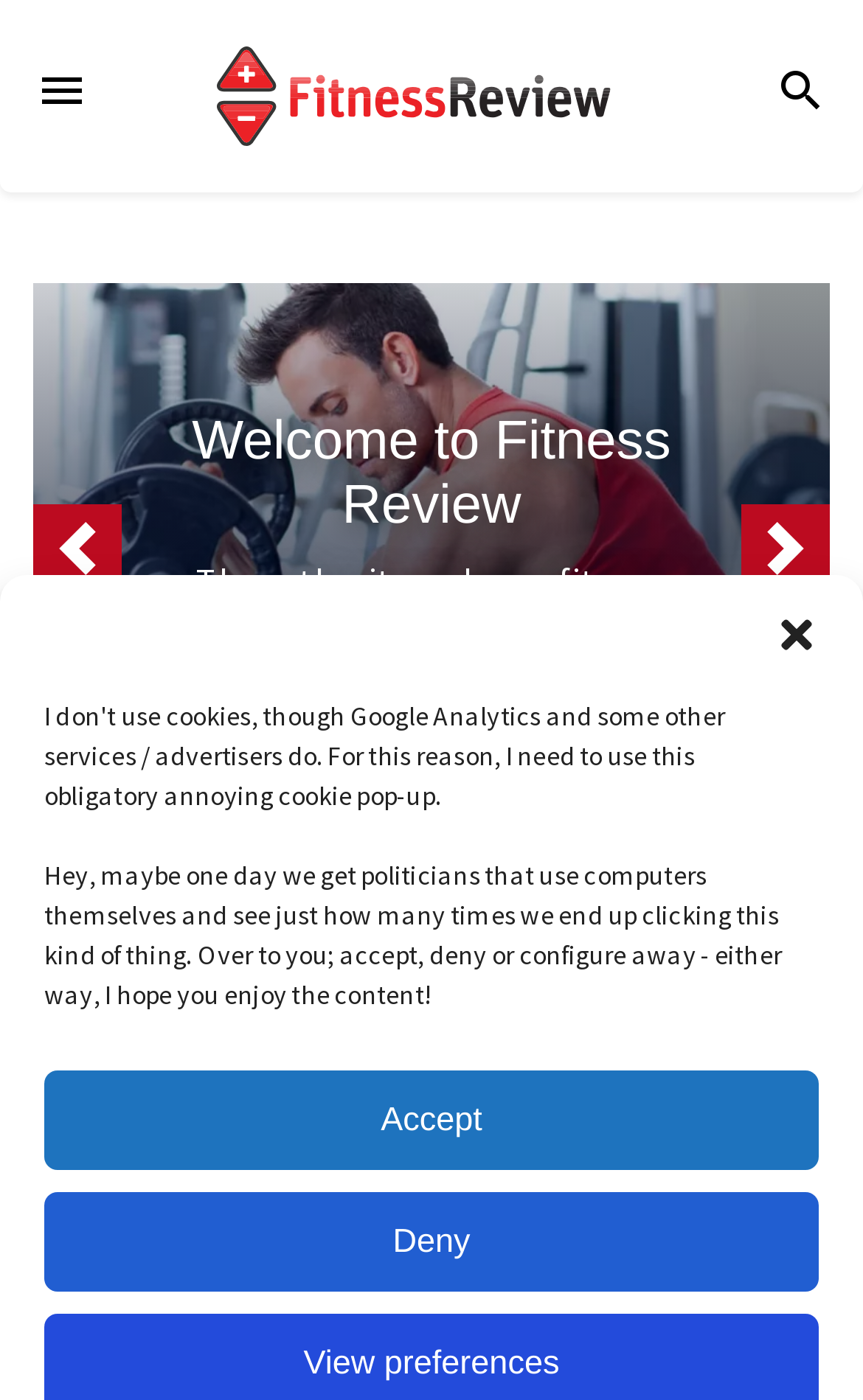From the element description Elliptical Trainers, predict the bounding box coordinates of the UI element. The coordinates must be specified in the format (top-left x, top-left y, bottom-right x, bottom-right y) and should be within the 0 to 1 range.

[0.092, 0.924, 0.908, 0.976]